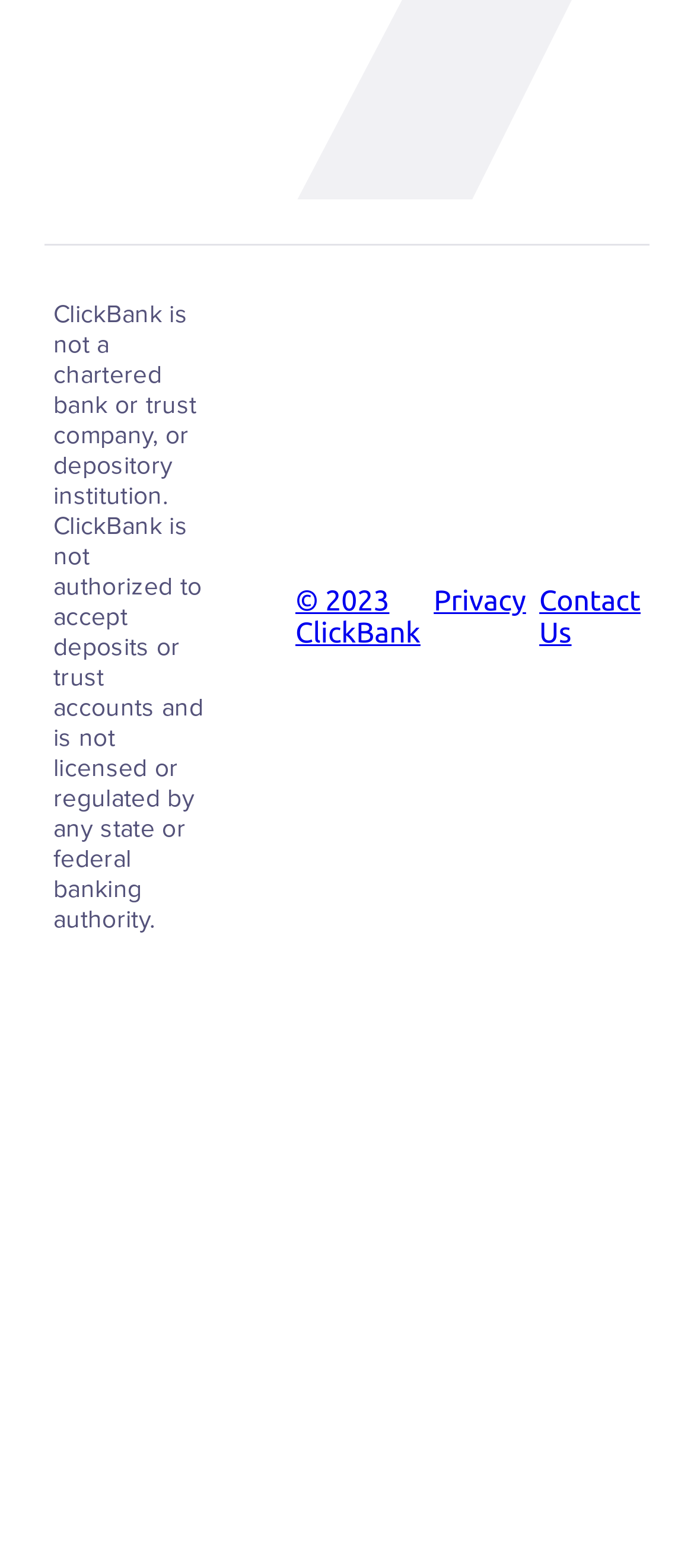Identify the bounding box for the described UI element: "Contact Us".

[0.777, 0.373, 0.923, 0.414]